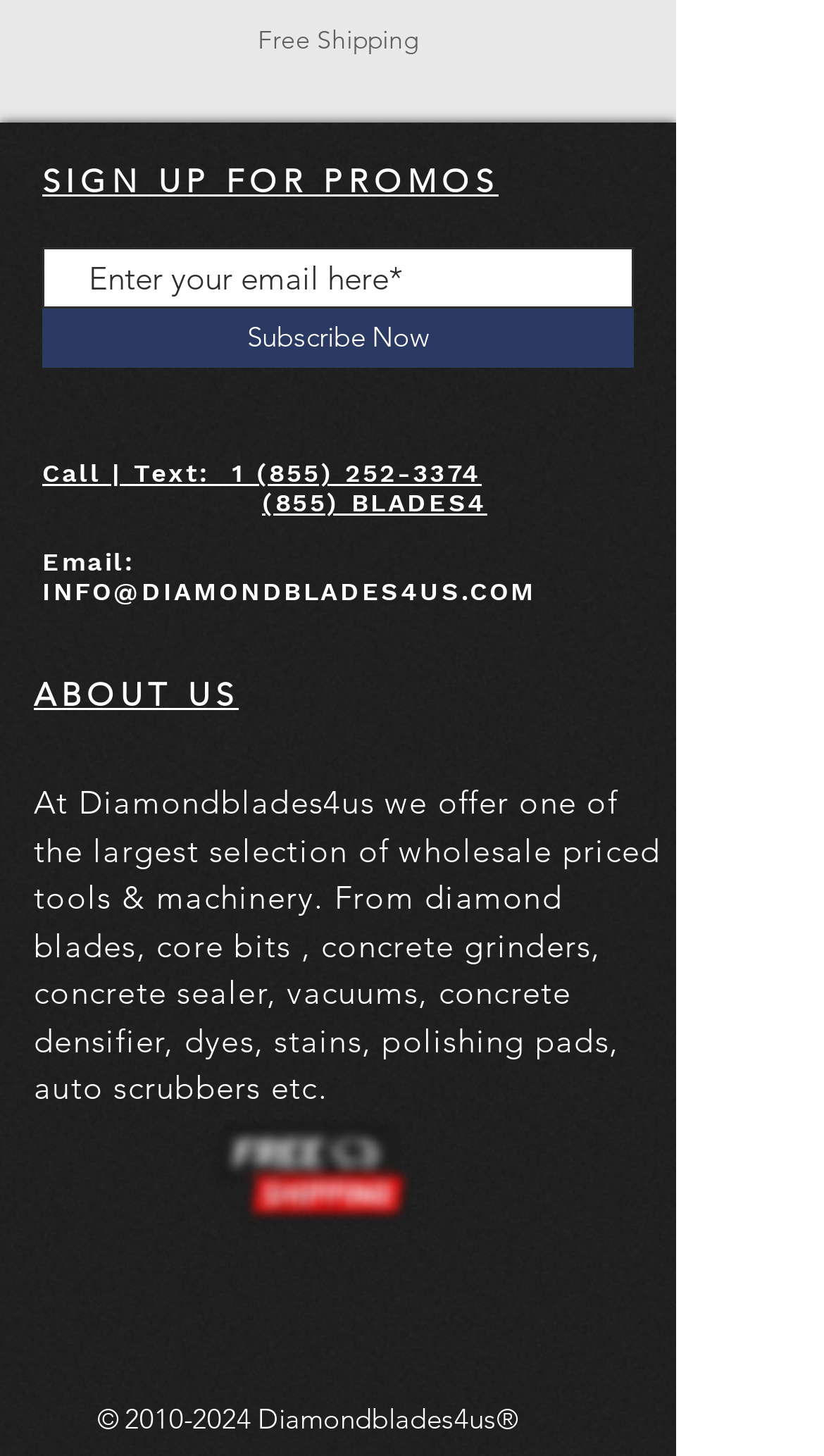What is the company's email address?
Examine the image and give a concise answer in one word or a short phrase.

INFO@DIAMONDBLADES4US.COM